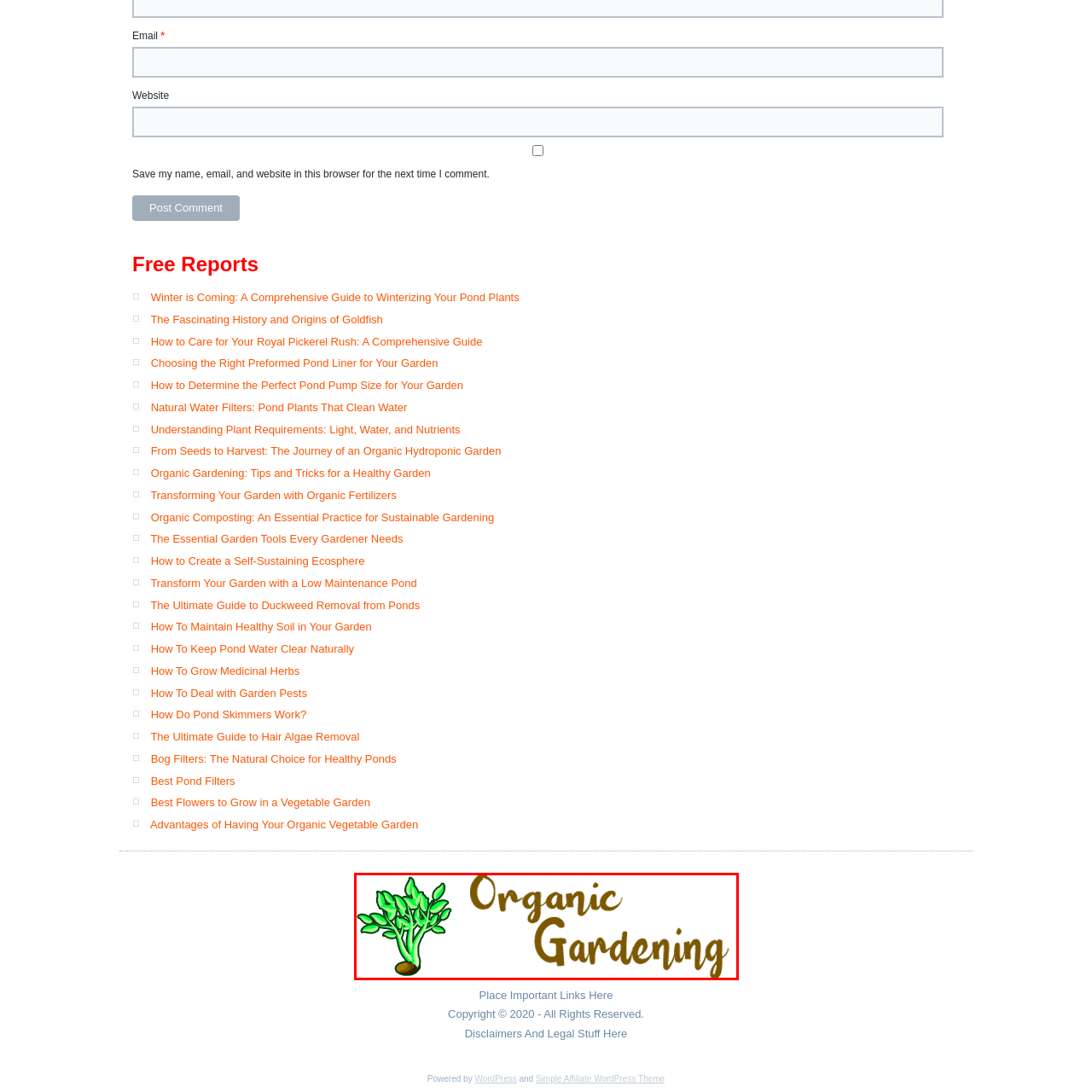Pay attention to the section of the image delineated by the white outline and provide a detailed response to the subsequent question, based on your observations: 
What is the theme emphasized by the logo?

The caption highlights that the logo emphasizes the connection to nature and sustainable practices, which suggests that the natural theme is the primary theme emphasized by the logo.